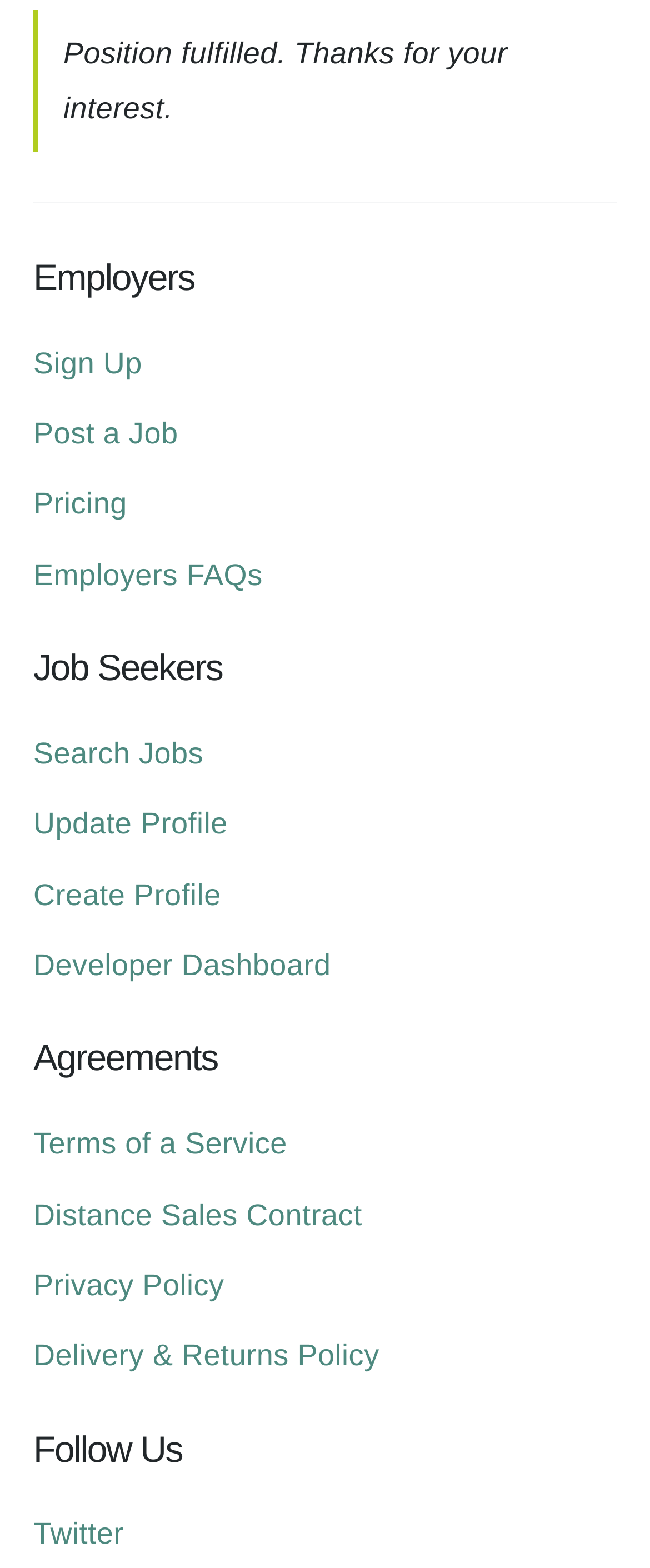Using the description: "Post a Job", identify the bounding box of the corresponding UI element in the screenshot.

[0.051, 0.266, 0.274, 0.287]